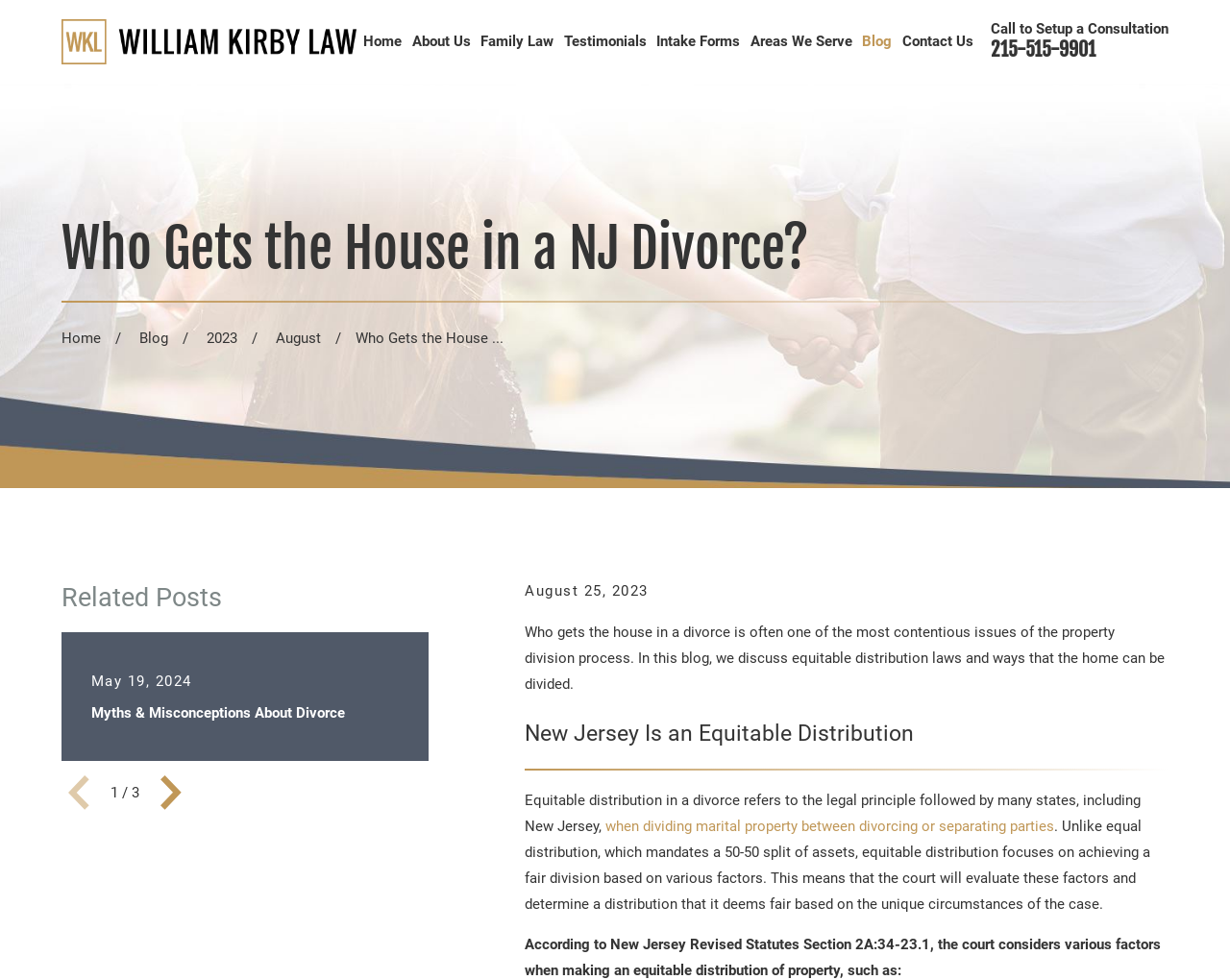Given the following UI element description: "Home", find the bounding box coordinates in the webpage screenshot.

[0.05, 0.336, 0.082, 0.354]